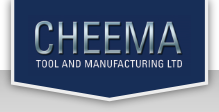Respond to the following question using a concise word or phrase: 
What is emphasized at the top of the logo?

CHEEMA